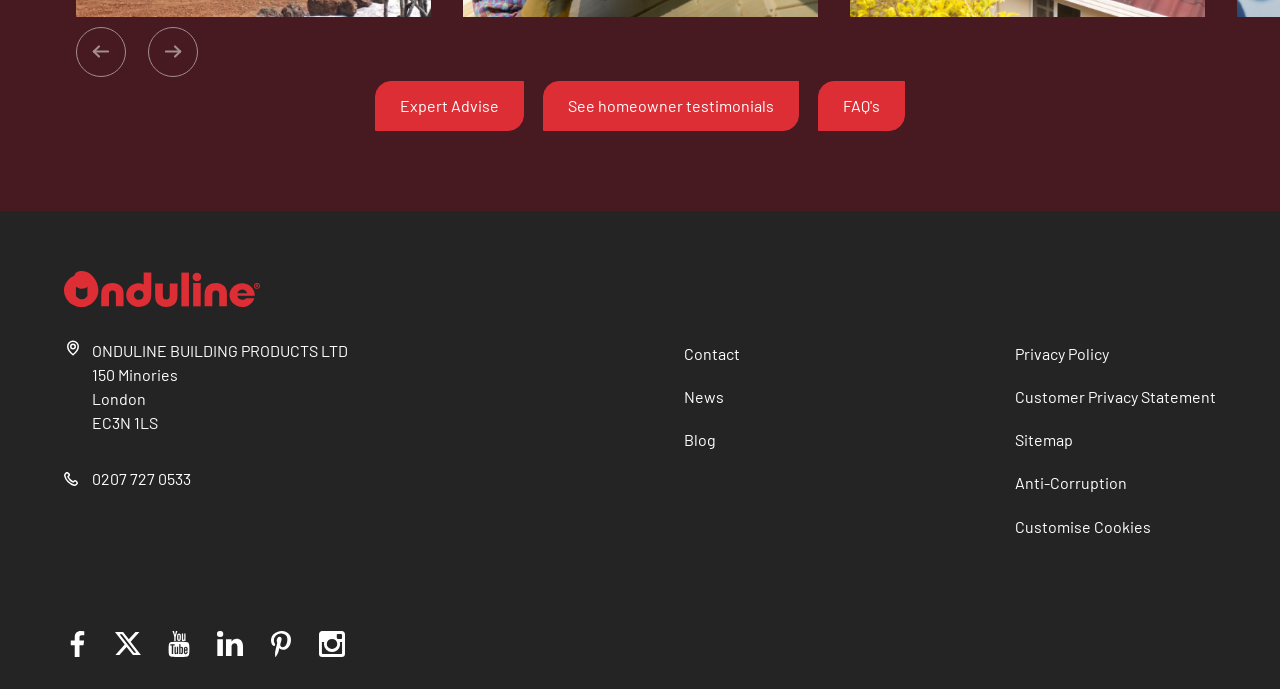Locate the UI element that matches the description 0207 727 0533 in the webpage screenshot. Return the bounding box coordinates in the format (top-left x, top-left y, bottom-right x, bottom-right y), with values ranging from 0 to 1.

[0.05, 0.677, 0.275, 0.712]